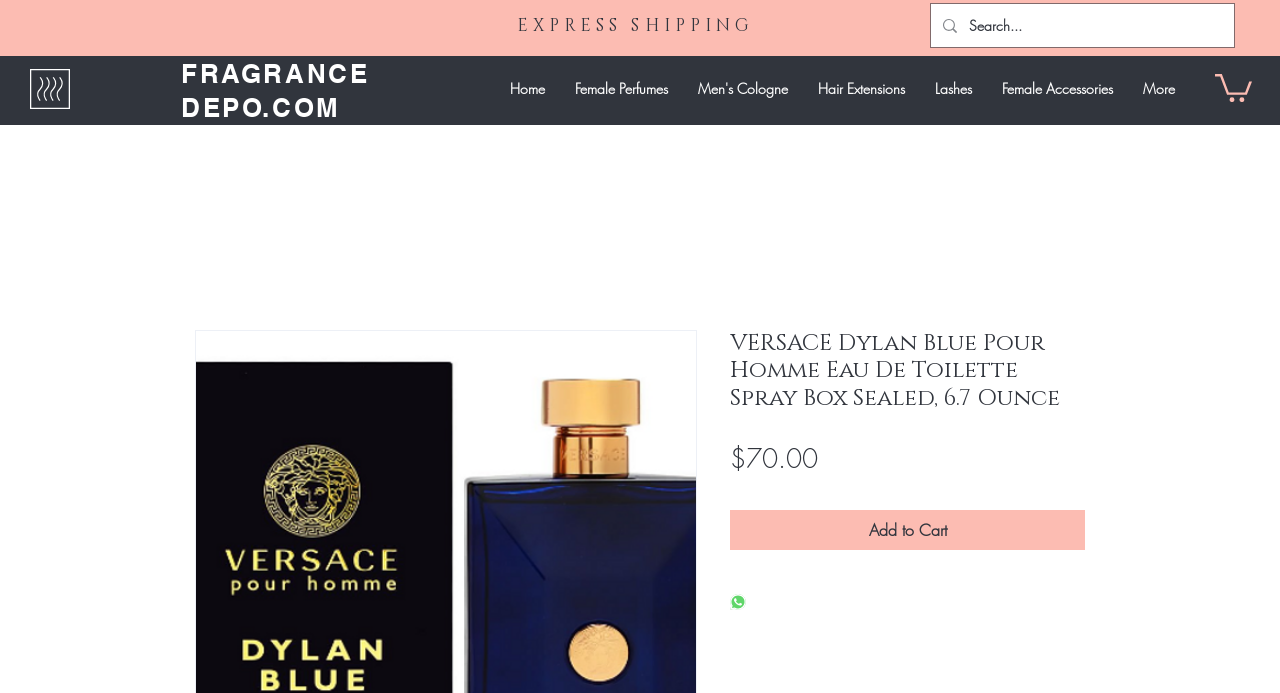Please specify the bounding box coordinates in the format (top-left x, top-left y, bottom-right x, bottom-right y), with all values as floating point numbers between 0 and 1. Identify the bounding box of the UI element described by: Home

[0.387, 0.104, 0.438, 0.153]